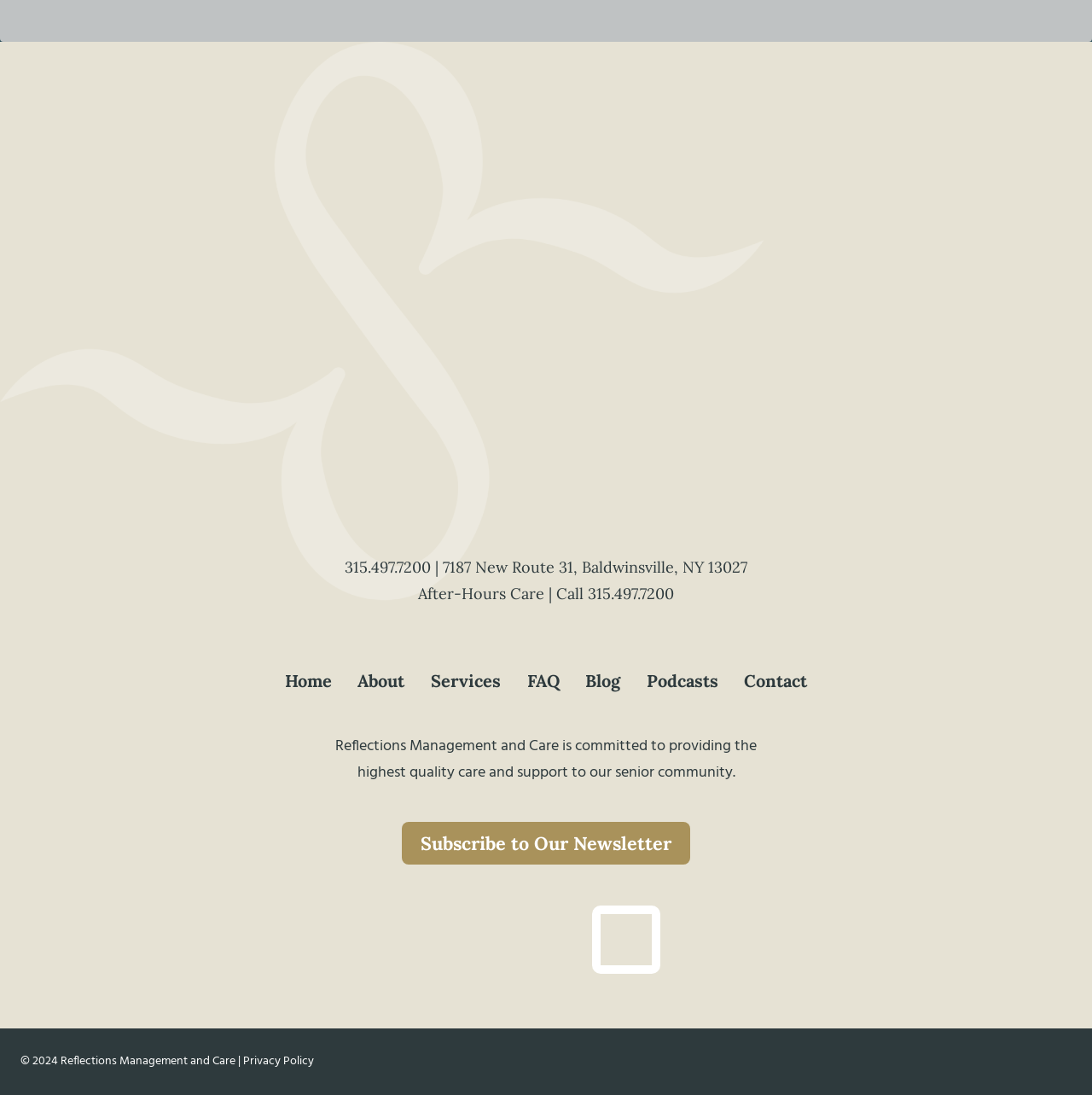Please determine the bounding box coordinates of the clickable area required to carry out the following instruction: "Call the office". The coordinates must be four float numbers between 0 and 1, represented as [left, top, right, bottom].

[0.316, 0.509, 0.395, 0.527]